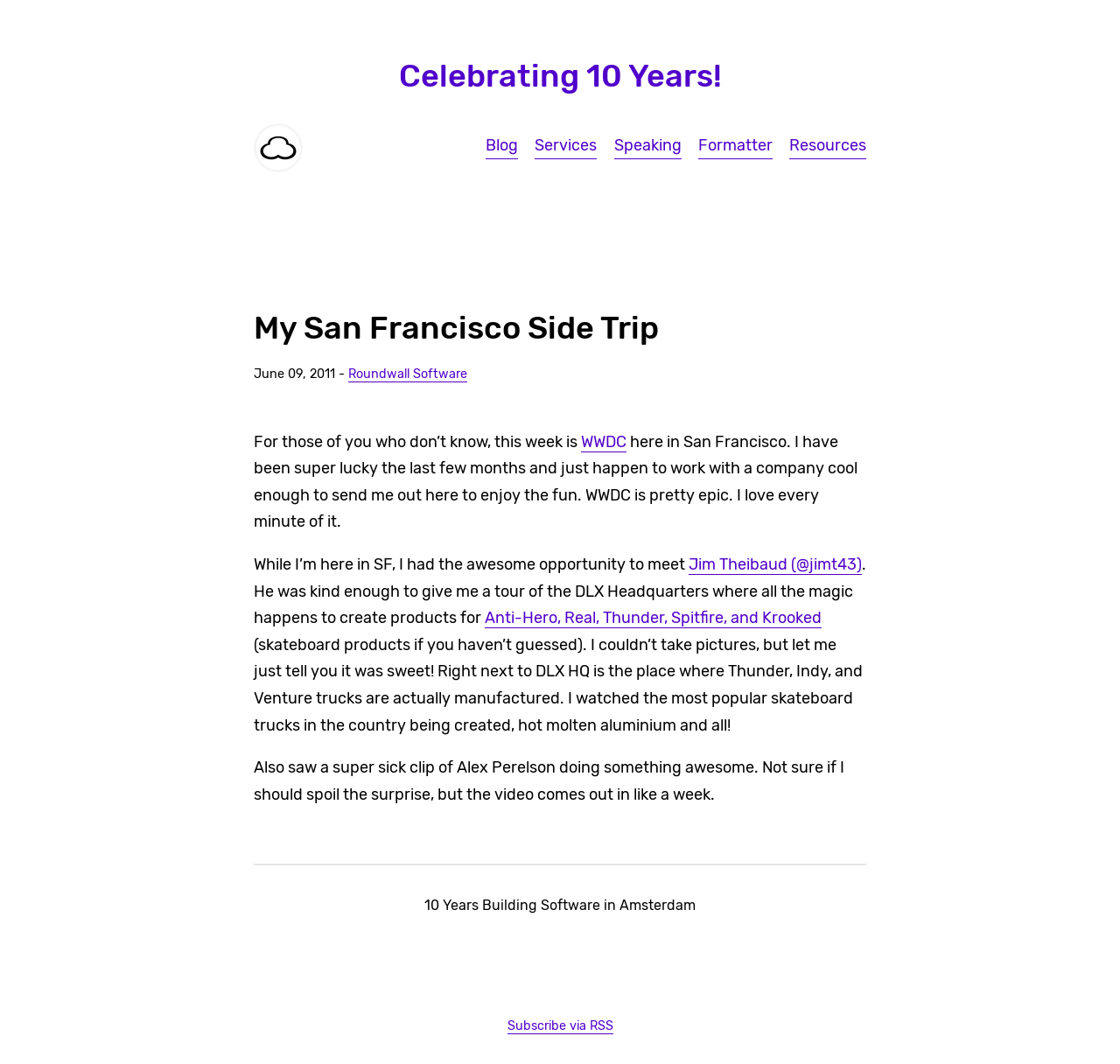Give a concise answer of one word or phrase to the question: 
What type of products are manufactured near DLX HQ?

Skateboard products